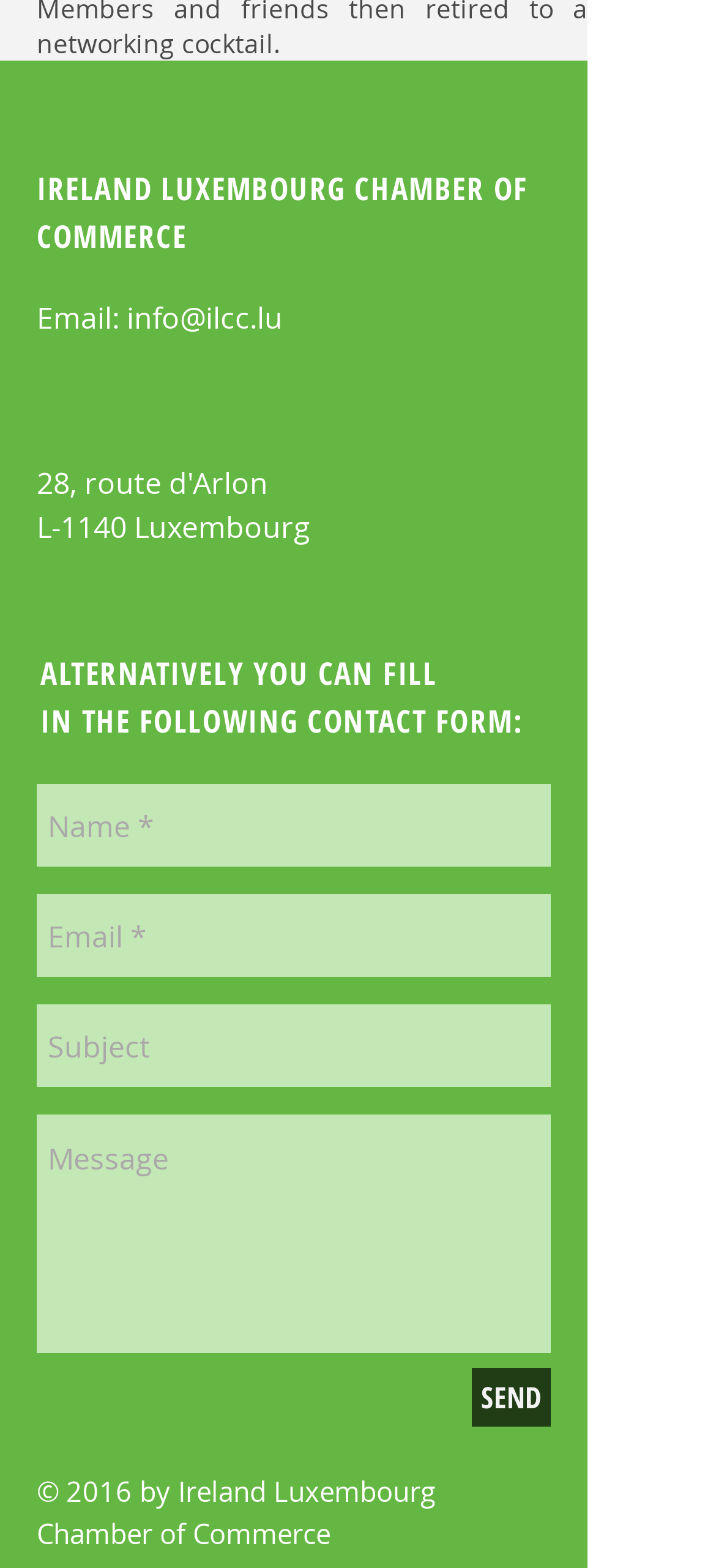Give a concise answer using only one word or phrase for this question:
What is the button text in the contact form?

SEND